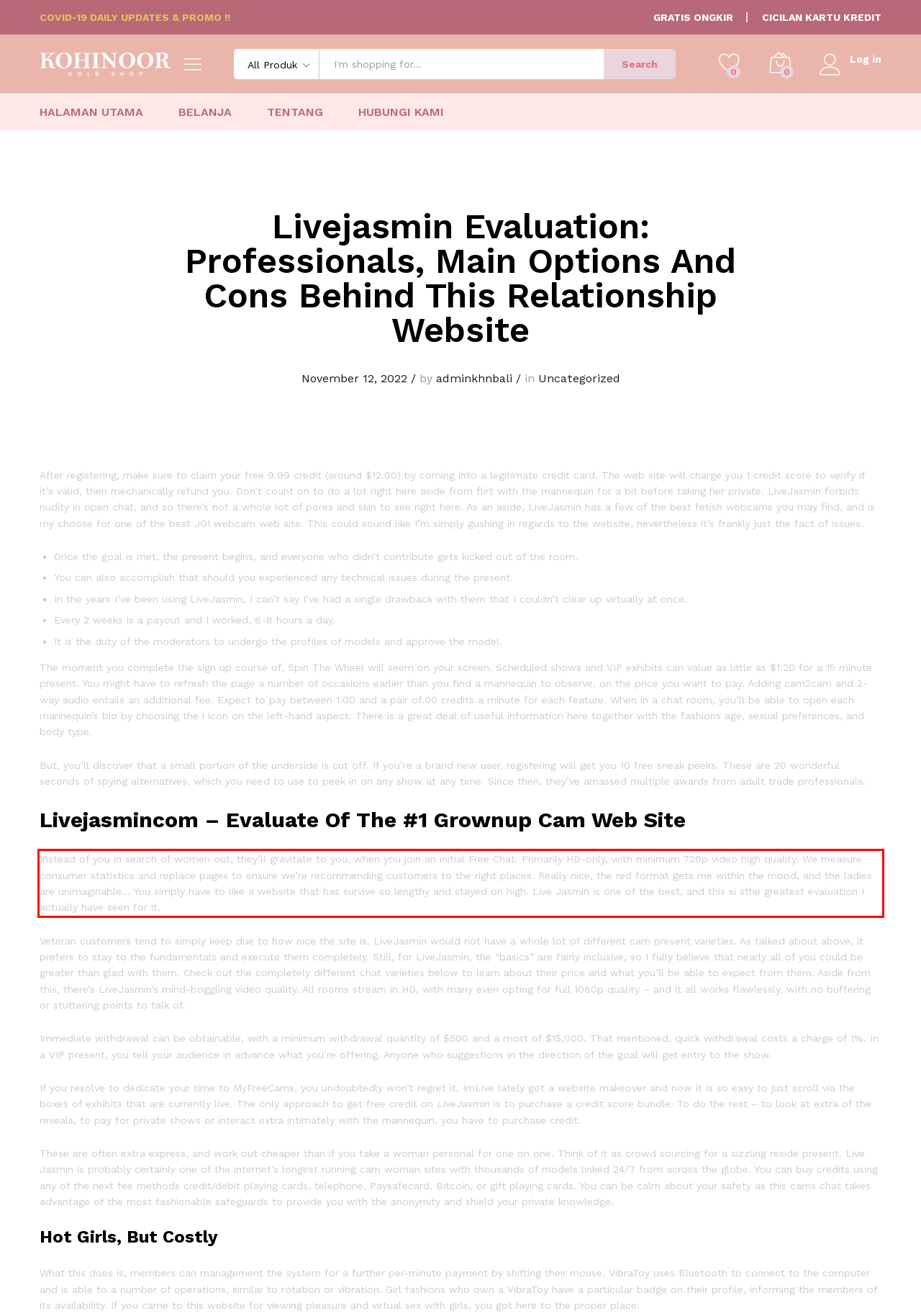Given the screenshot of the webpage, identify the red bounding box, and recognize the text content inside that red bounding box.

Instead of you in search of women out, they’ll gravitate to you, when you join an initial Free Chat. Primarily HD-only, with minimum 720p video high quality. We measure consumer statistics and replace pages to ensure we’re recommending customers to the right places. Really nice, the red format gets me within the mood, and the ladies are unimaginable… You simply have to like a website that has survive so lengthy and stayed on high. Live Jasmin is one of the best, and this si sthe greatest evaluation I actually have seen for it.